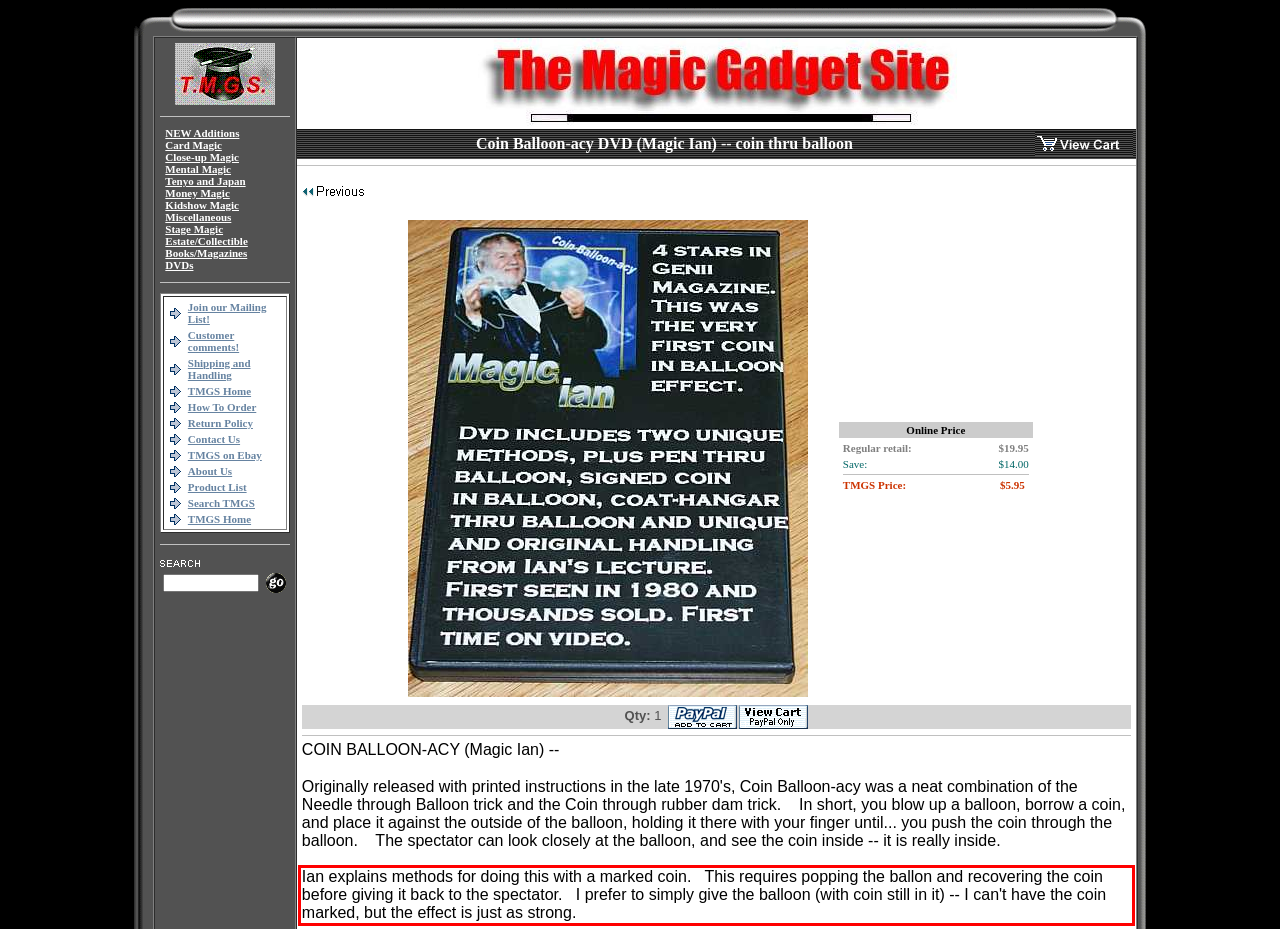You have a screenshot of a webpage with a red bounding box. Use OCR to generate the text contained within this red rectangle.

Ian explains methods for doing this with a marked coin. This requires popping the ballon and recovering the coin before giving it back to the spectator. I prefer to simply give the balloon (with coin still in it) -- I can't have the coin marked, but the effect is just as strong.